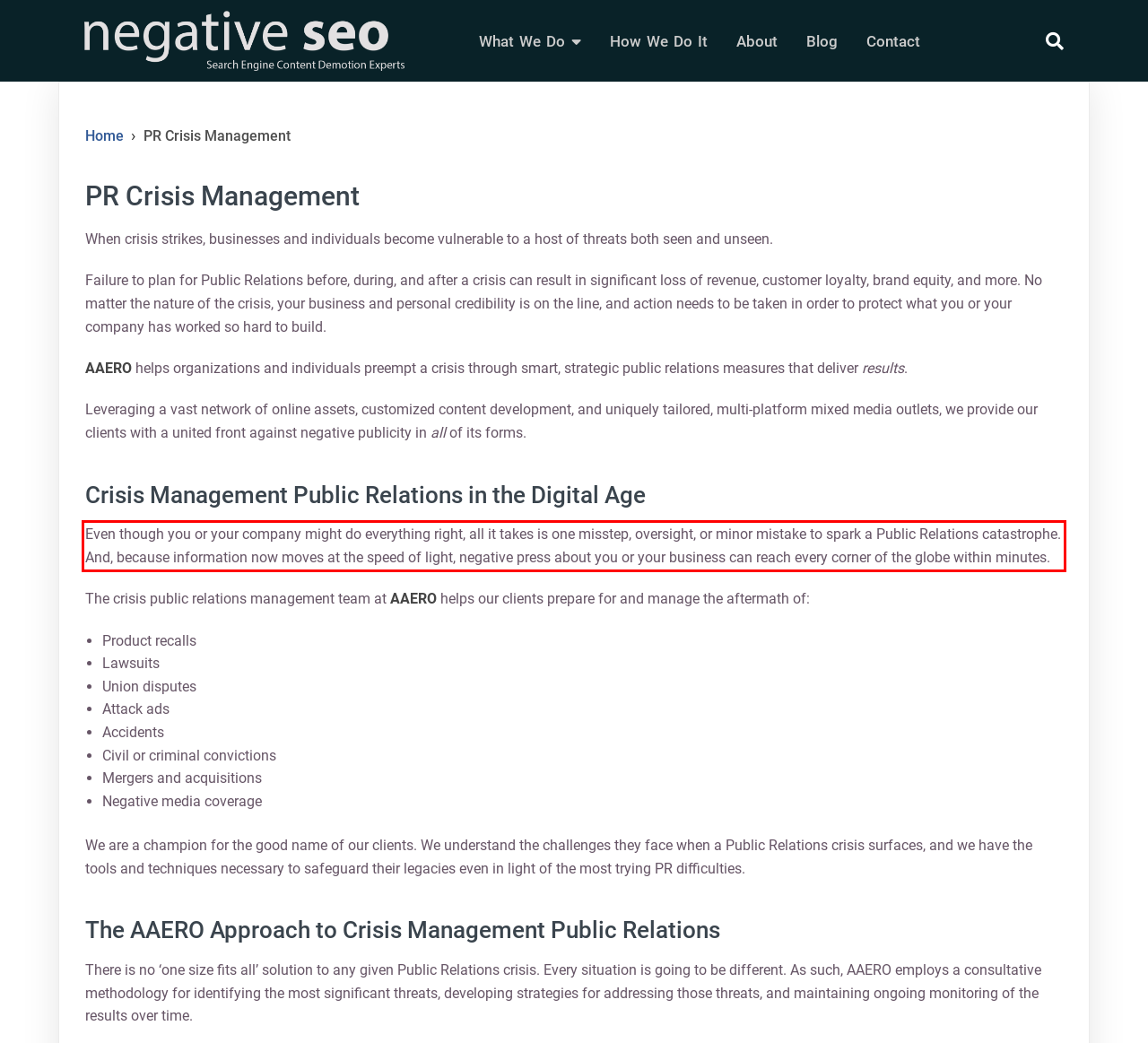Analyze the screenshot of a webpage where a red rectangle is bounding a UI element. Extract and generate the text content within this red bounding box.

Even though you or your company might do everything right, all it takes is one misstep, oversight, or minor mistake to spark a Public Relations catastrophe. And, because information now moves at the speed of light, negative press about you or your business can reach every corner of the globe within minutes.